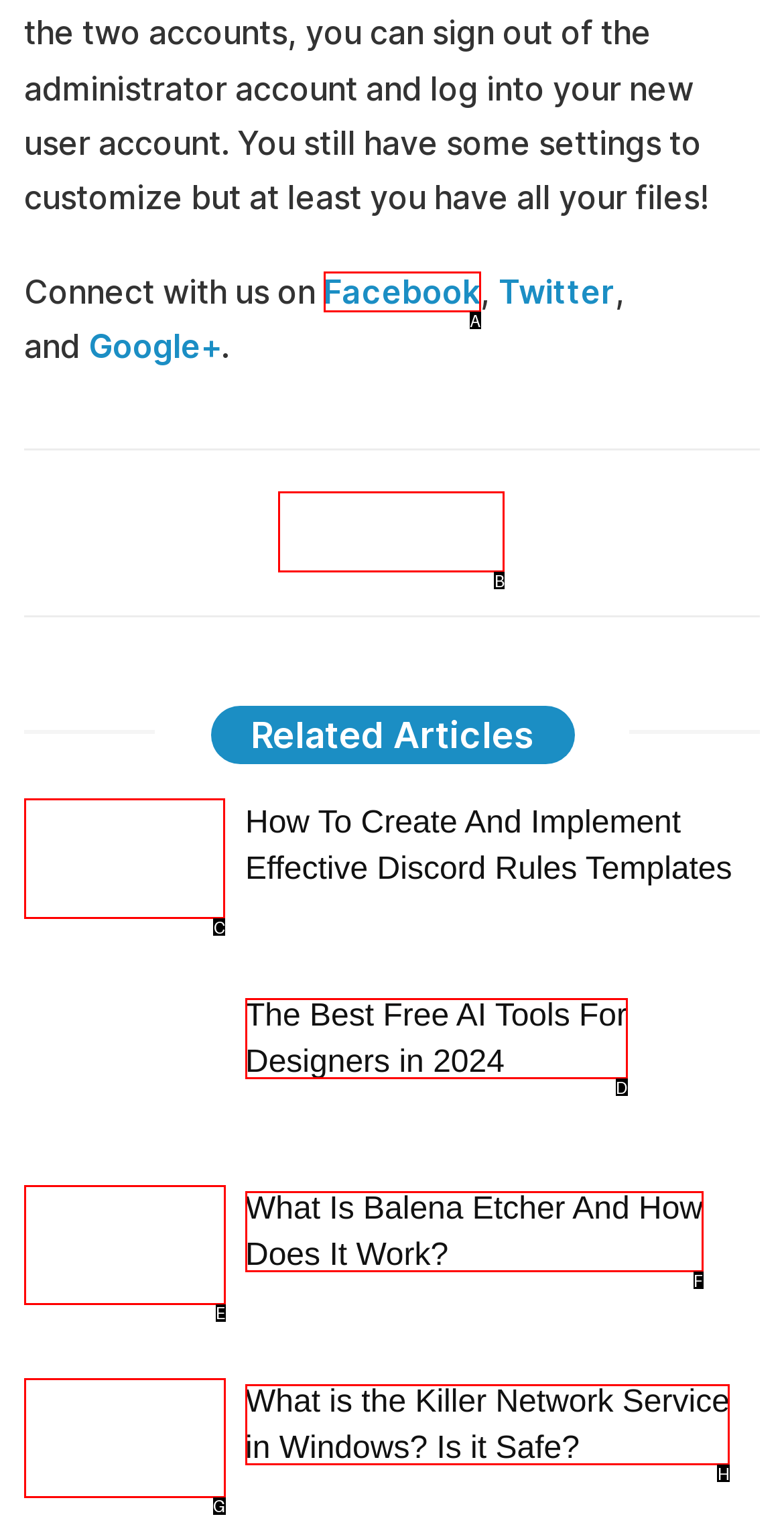Determine the letter of the UI element I should click on to complete the task: View Discord Server from the provided choices in the screenshot.

C